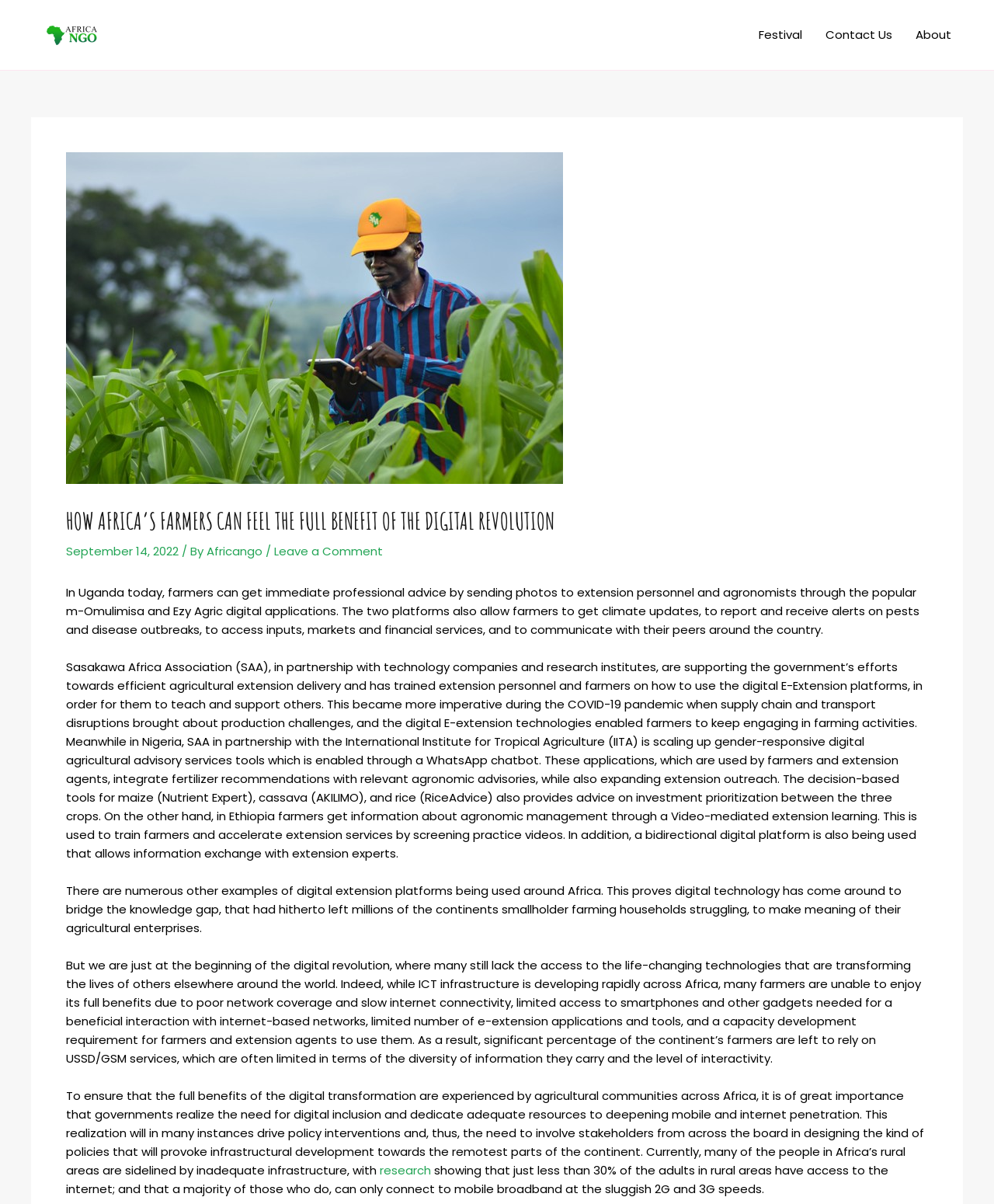Please extract the primary headline from the webpage.

HOW AFRICA’S FARMERS CAN FEEL THE FULL BENEFIT OF THE DIGITAL REVOLUTION